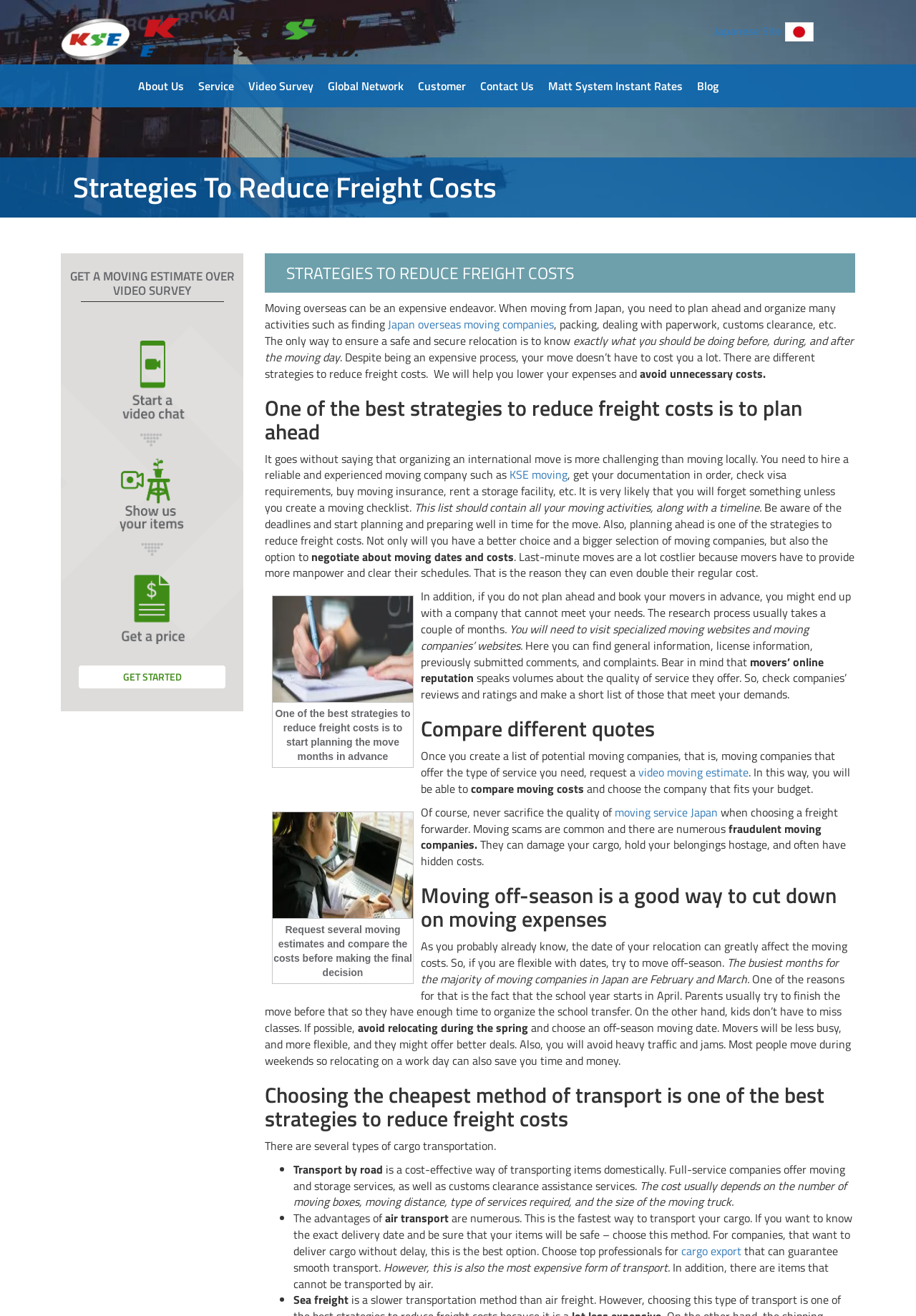Provide your answer in one word or a succinct phrase for the question: 
What is the topic of this webpage?

Reducing freight costs